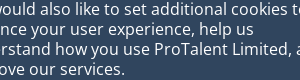Elaborate on all the key elements and details present in the image.

The image features a text message that emphasizes the usage of cookies on the ProTalent Limited website. It conveys that the company not only uses essential cookies to ensure the website's functionality but also expresses a desire to set additional cookies. These extra cookies aim to enhance the user experience, facilitate a better understanding of website usage, and drive improvements in the services offered. This message encapsulates the site’s commitment to user engagement and customization through cookie settings.